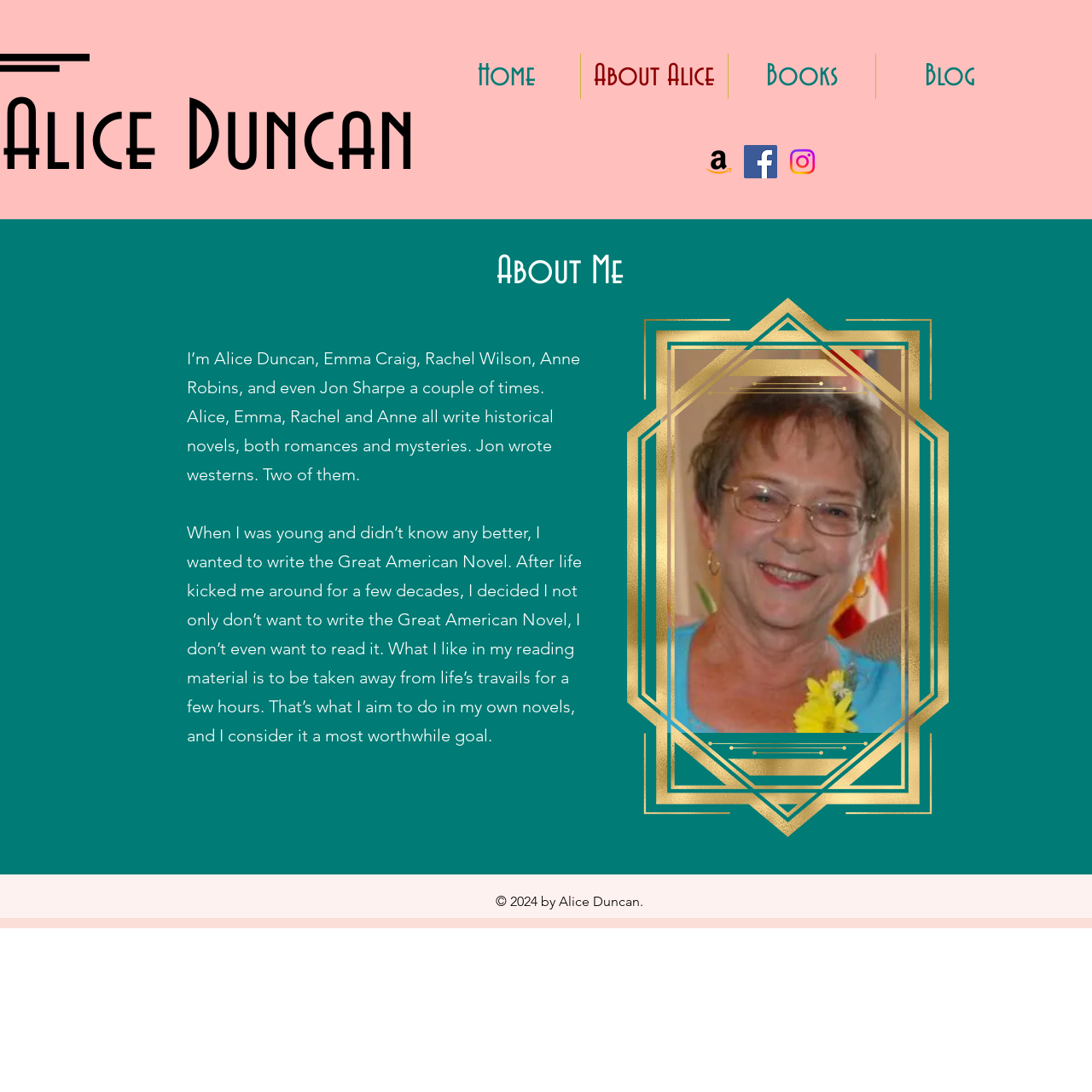Give a concise answer of one word or phrase to the question: 
What is the file name of the author's image?

alicepic.jpg